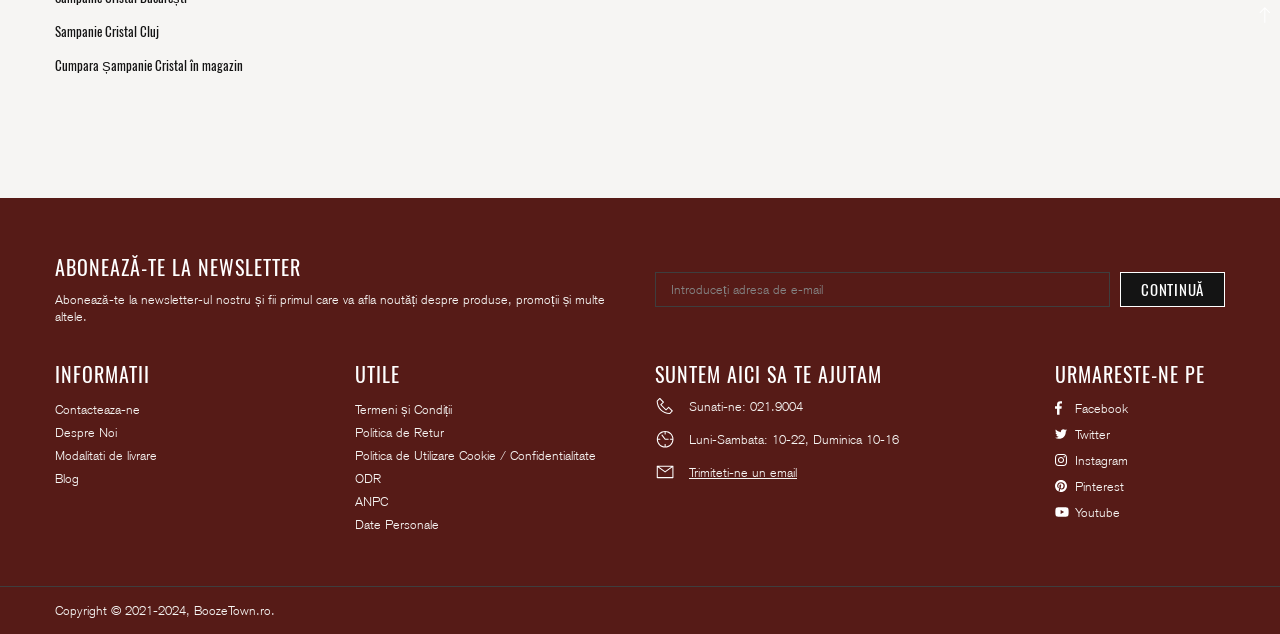What is the website's copyright information? From the image, respond with a single word or brief phrase.

Copyright 2021-2024 BoozeTown.ro